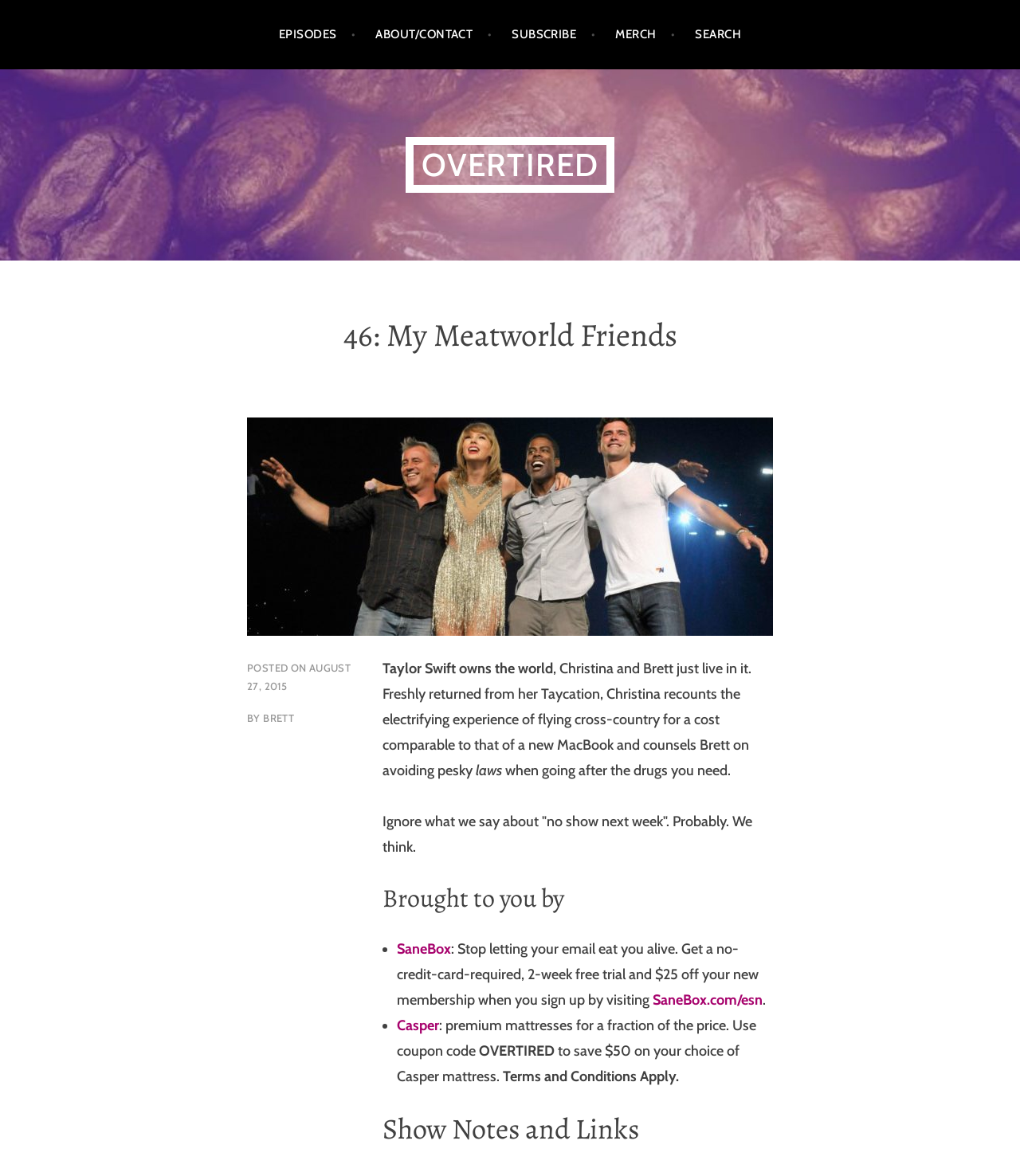Provide a thorough description of the webpage you see.

This webpage appears to be a podcast episode page, specifically episode 46 titled "My Meatworld Friends" from the podcast "Overtired". At the top of the page, there are five navigation links: "EPISODES", "ABOUT/CONTACT", "SUBSCRIBE", "MERCH", and "SEARCH", aligned horizontally and centered.

Below the navigation links, the podcast title "OVERTIRED" is displayed prominently, followed by the episode title "46: My Meatworld Friends" and the posting date "AUGUST 27, 2015". The author of the episode, "BRETT", is also mentioned.

The main content of the page is a descriptive text about the episode, which discusses Taylor Swift, Christina's experience flying cross-country, and advice on avoiding laws when seeking drugs. There are also some notes at the end of the text, mentioning that there might not be a show next week.

The page also features two sponsored links, one for "SaneBox" and another for "Casper", both with brief descriptions and links to their websites.

Finally, at the bottom of the page, there are two headings: "Brought to you by" and "Show Notes and Links", which seem to separate the sponsored content from the rest of the page.